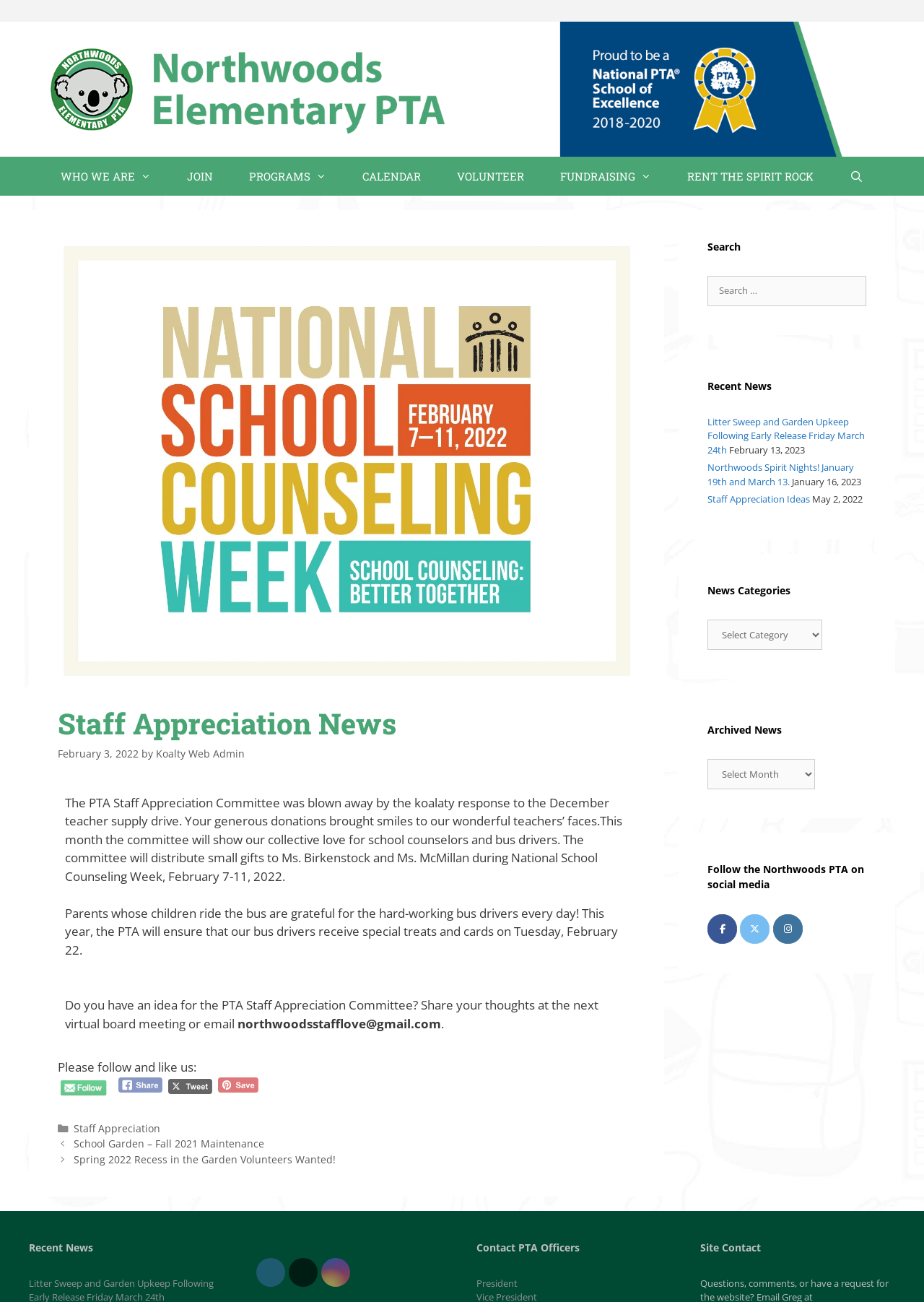Kindly determine the bounding box coordinates of the area that needs to be clicked to fulfill this instruction: "Contact Comedy Heights".

None